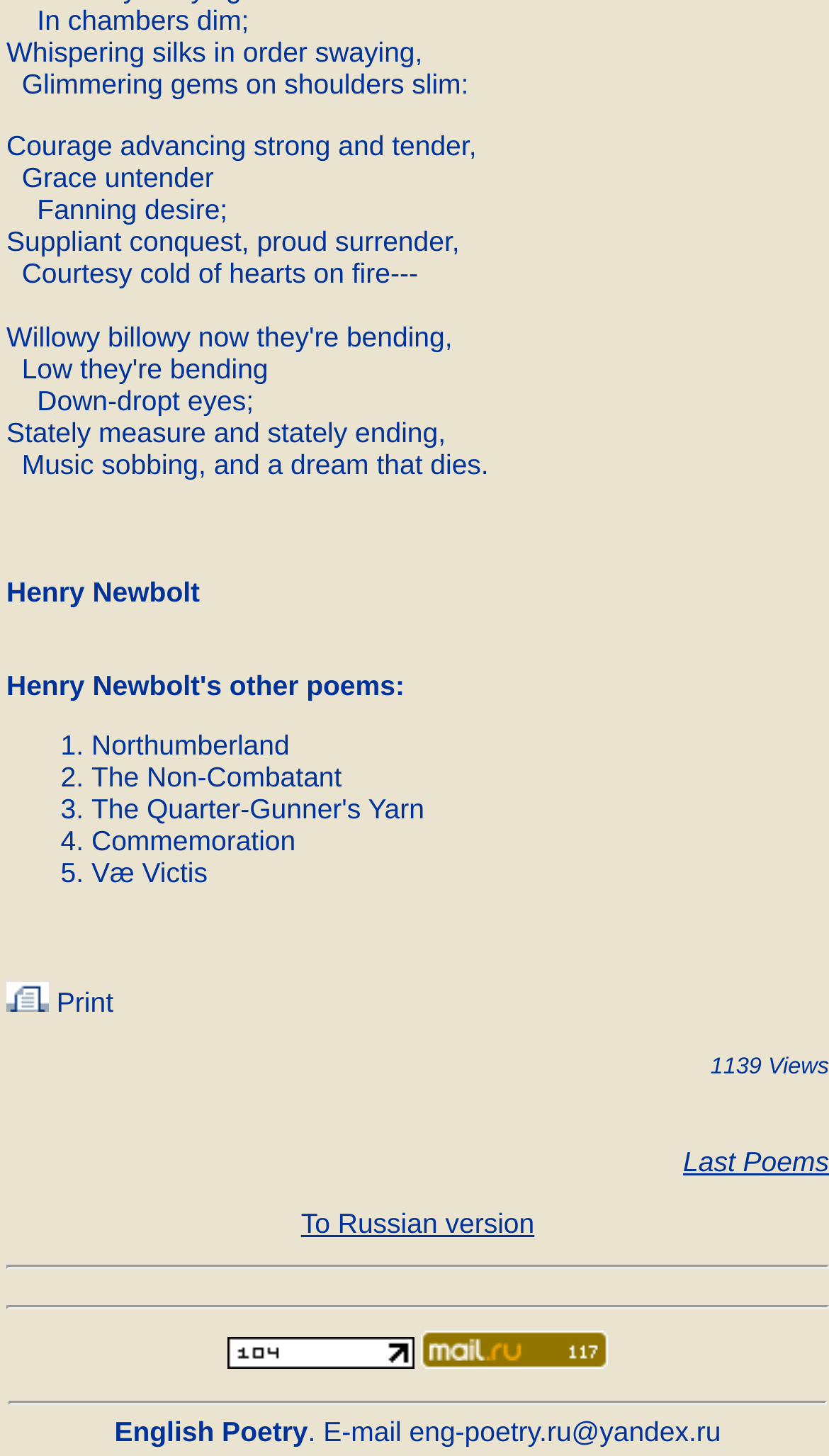What is the poet's name?
Using the image provided, answer with just one word or phrase.

Henry Newbolt